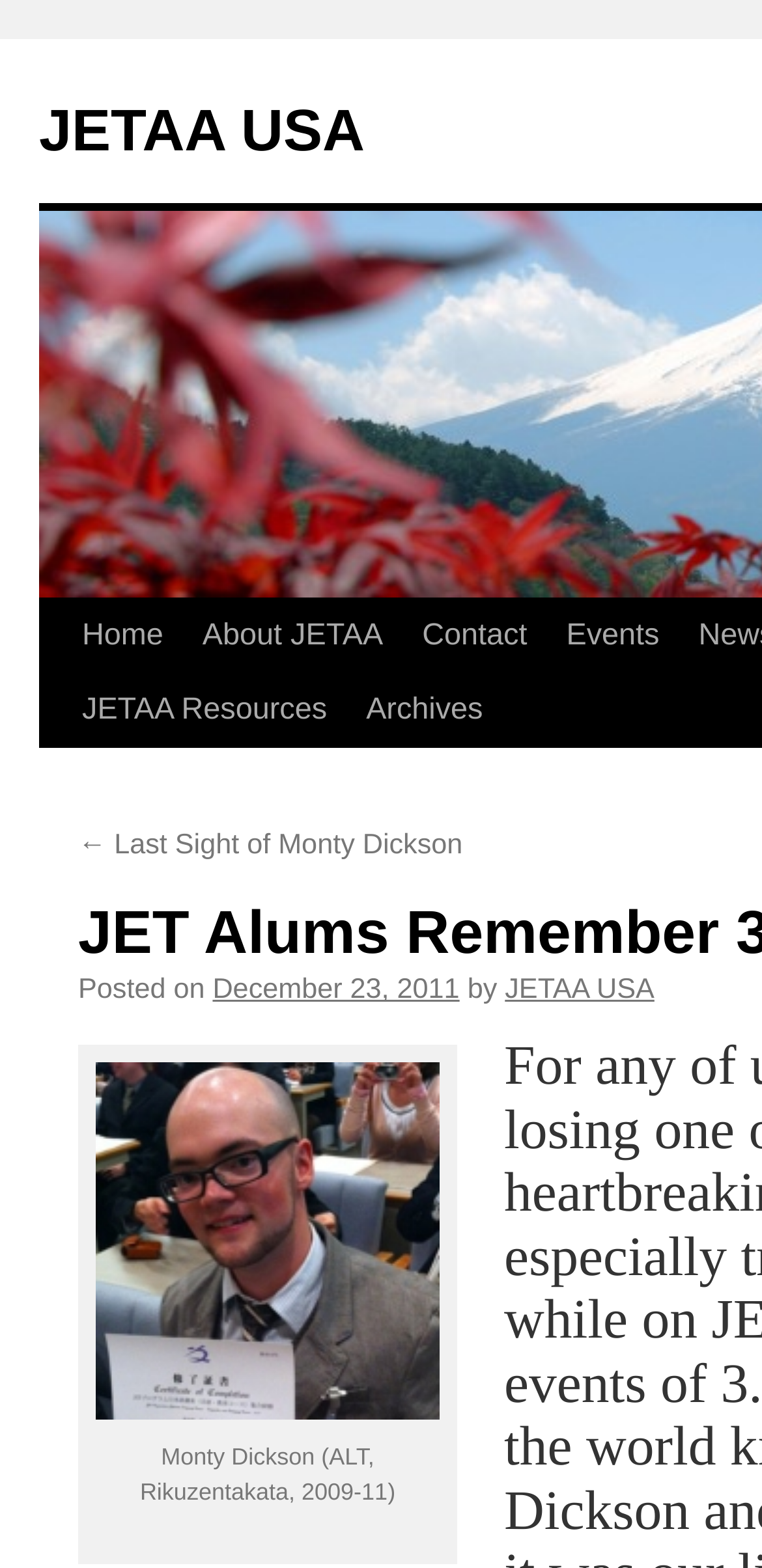Please identify the webpage's heading and generate its text content.

JET Alums Remember 3.11